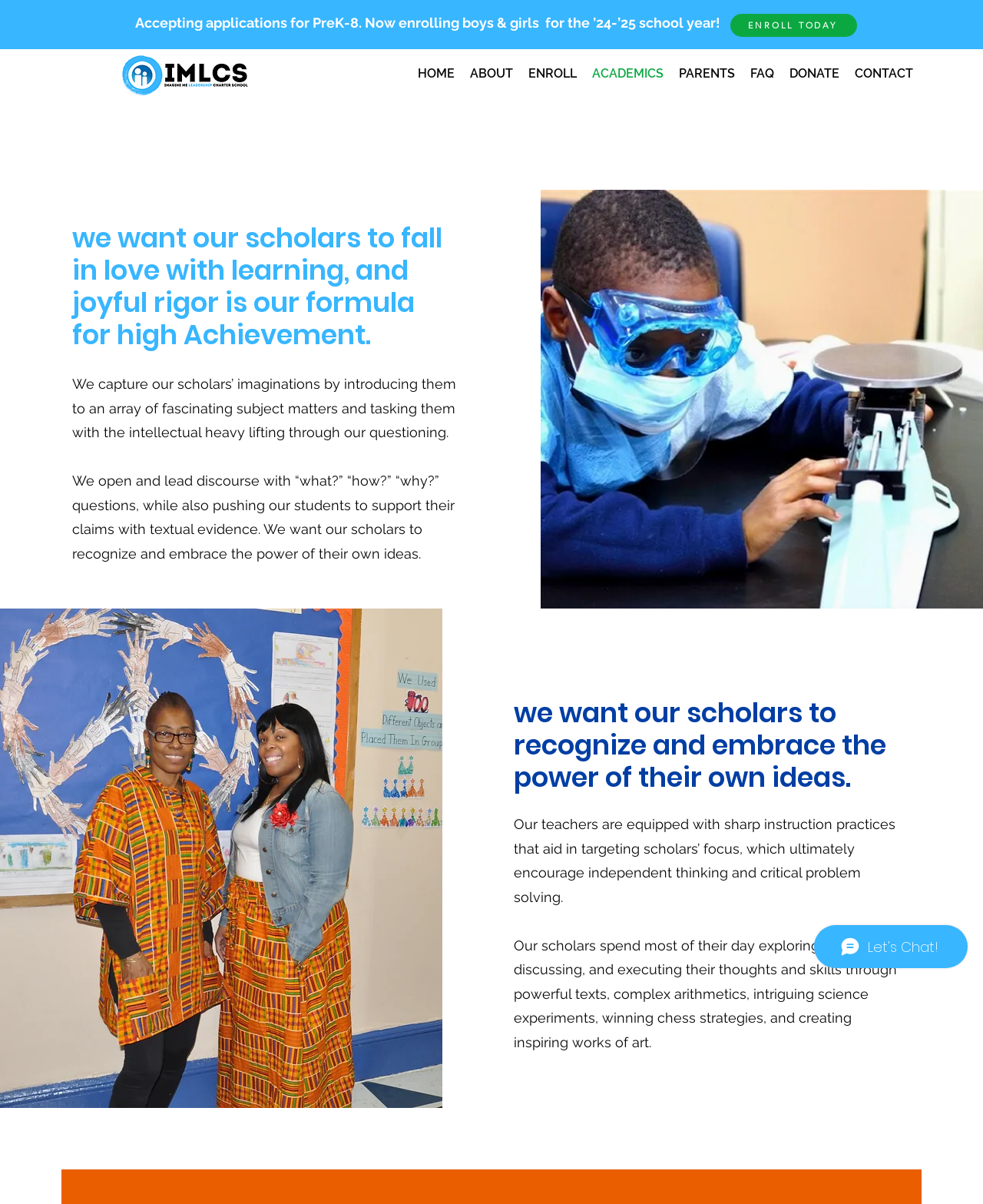Please specify the bounding box coordinates of the clickable region to carry out the following instruction: "Chat with Wix Chat". The coordinates should be four float numbers between 0 and 1, in the format [left, top, right, bottom].

[0.82, 0.762, 1.0, 0.817]